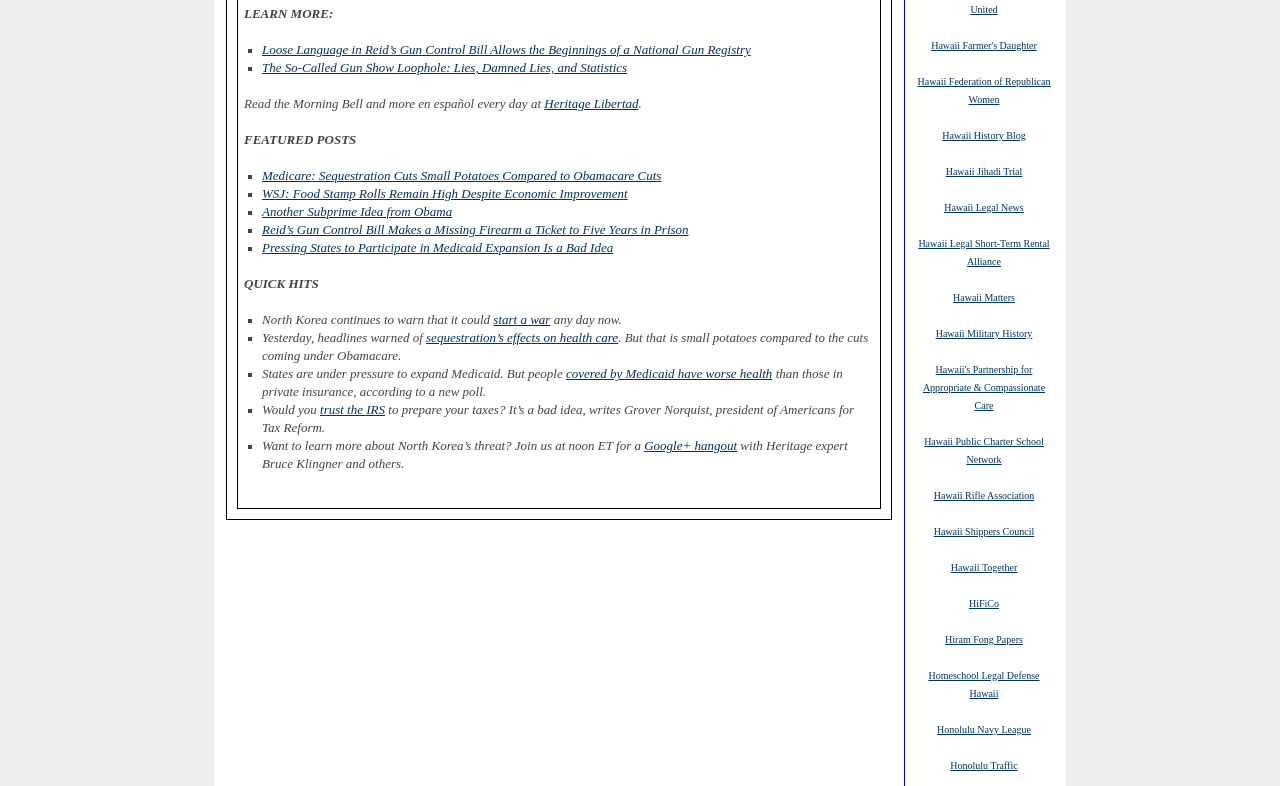Respond with a single word or phrase to the following question:
How many quick hits are listed on the webpage?

5